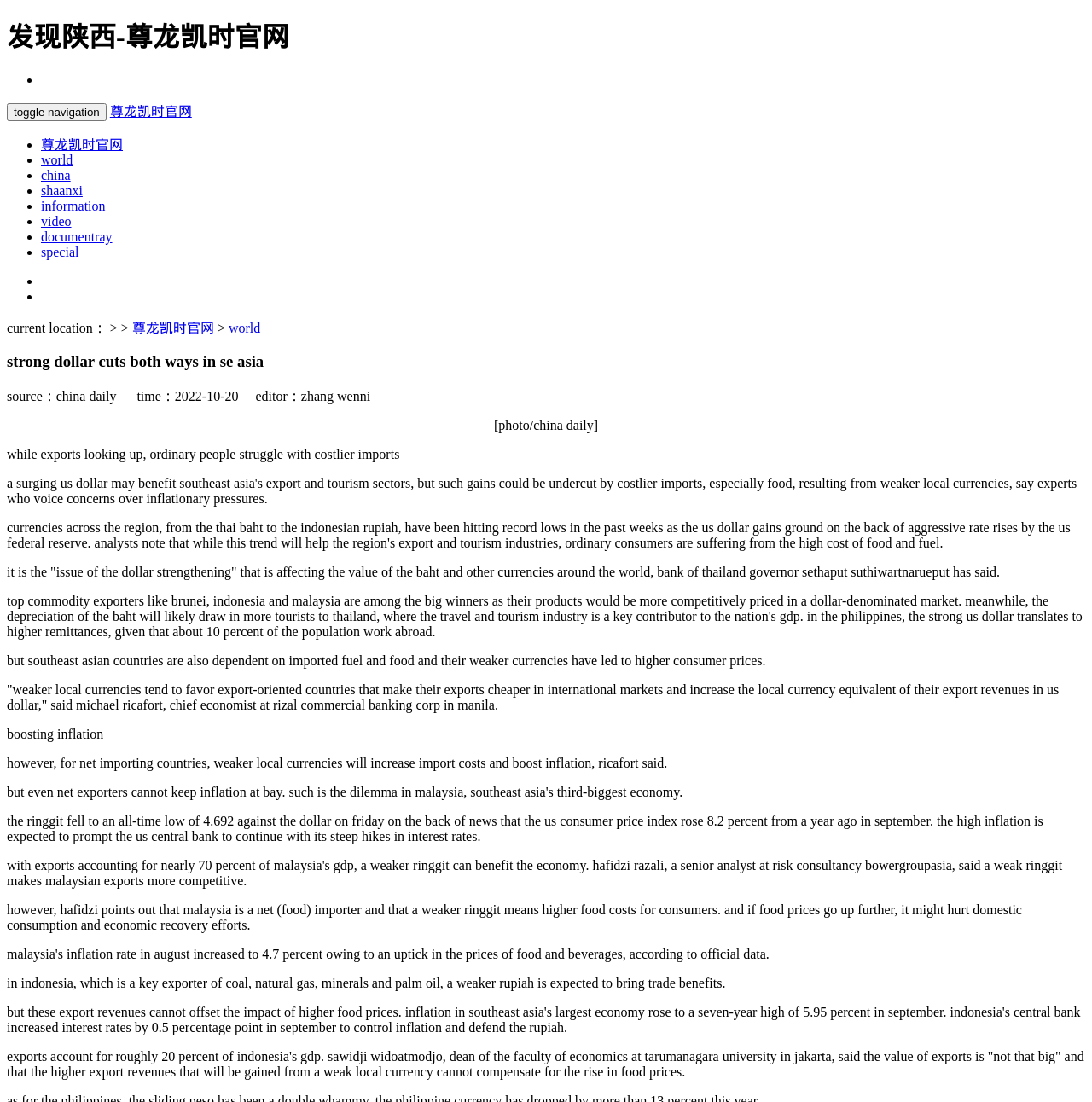Analyze the image and provide a detailed answer to the question: What is the topic of the article?

I found the topic of the article by reading the content of the article, which discusses the impact of the strengthening dollar on Southeast Asian countries.